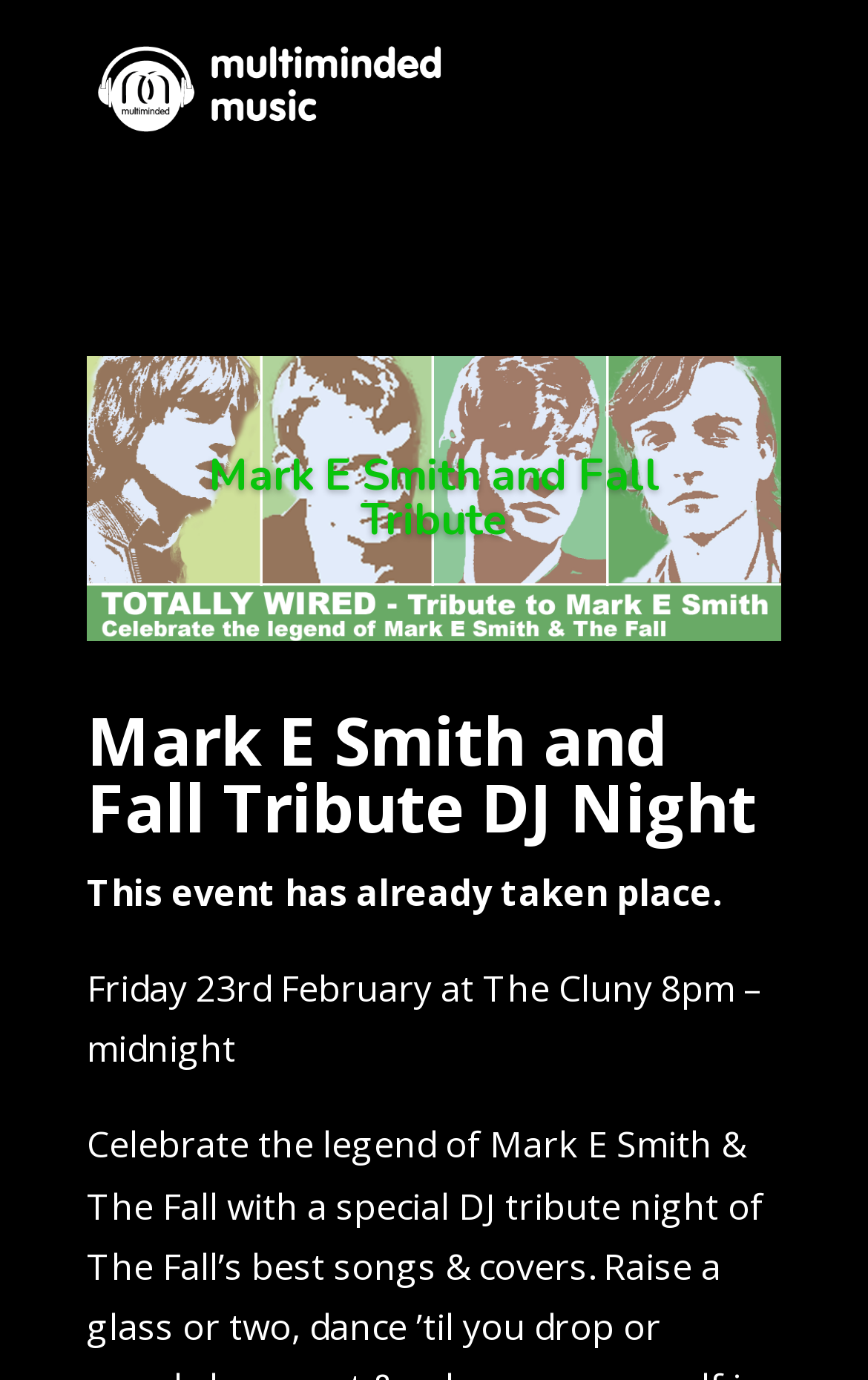Please provide a one-word or short phrase answer to the question:
What is the name of the tribute?

Mark E Smith and Fall Tribute